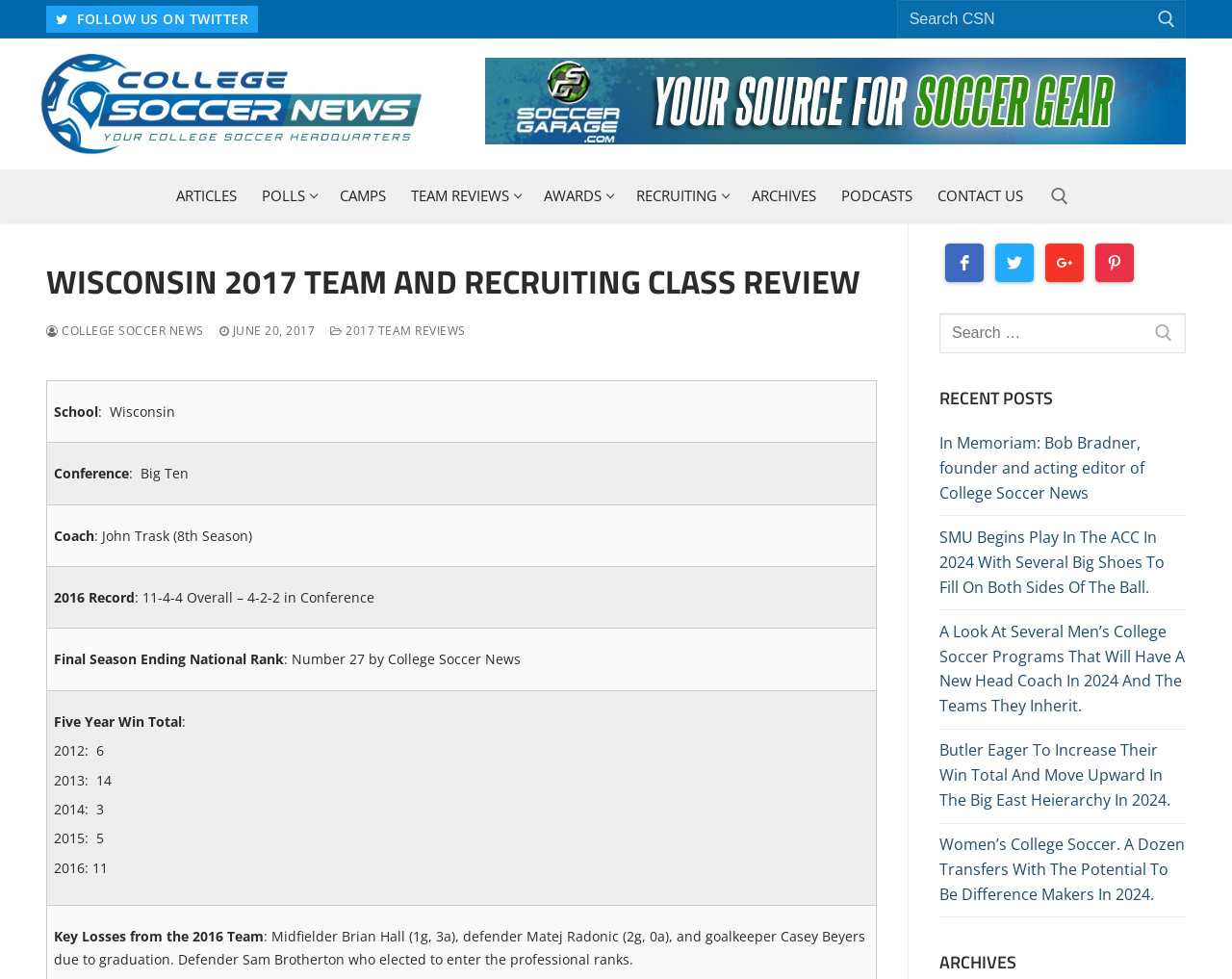Provide a one-word or one-phrase answer to the question:
What is the title of the article on the webpage?

Wisconsin 2017 Team and Recruiting Class Review